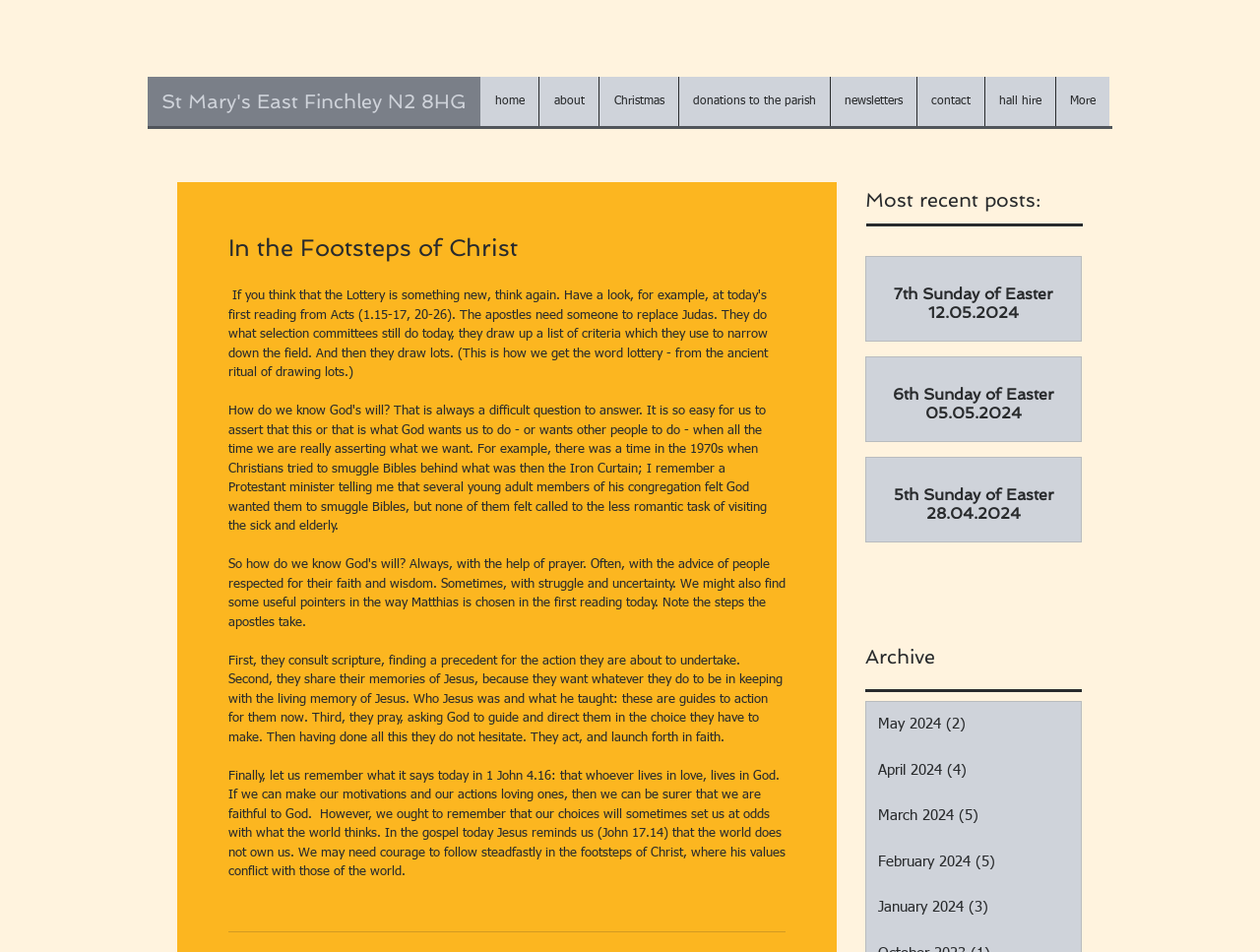Identify the bounding box coordinates of the clickable region necessary to fulfill the following instruction: "view the latest newsletter". The bounding box coordinates should be four float numbers between 0 and 1, i.e., [left, top, right, bottom].

[0.659, 0.081, 0.727, 0.133]